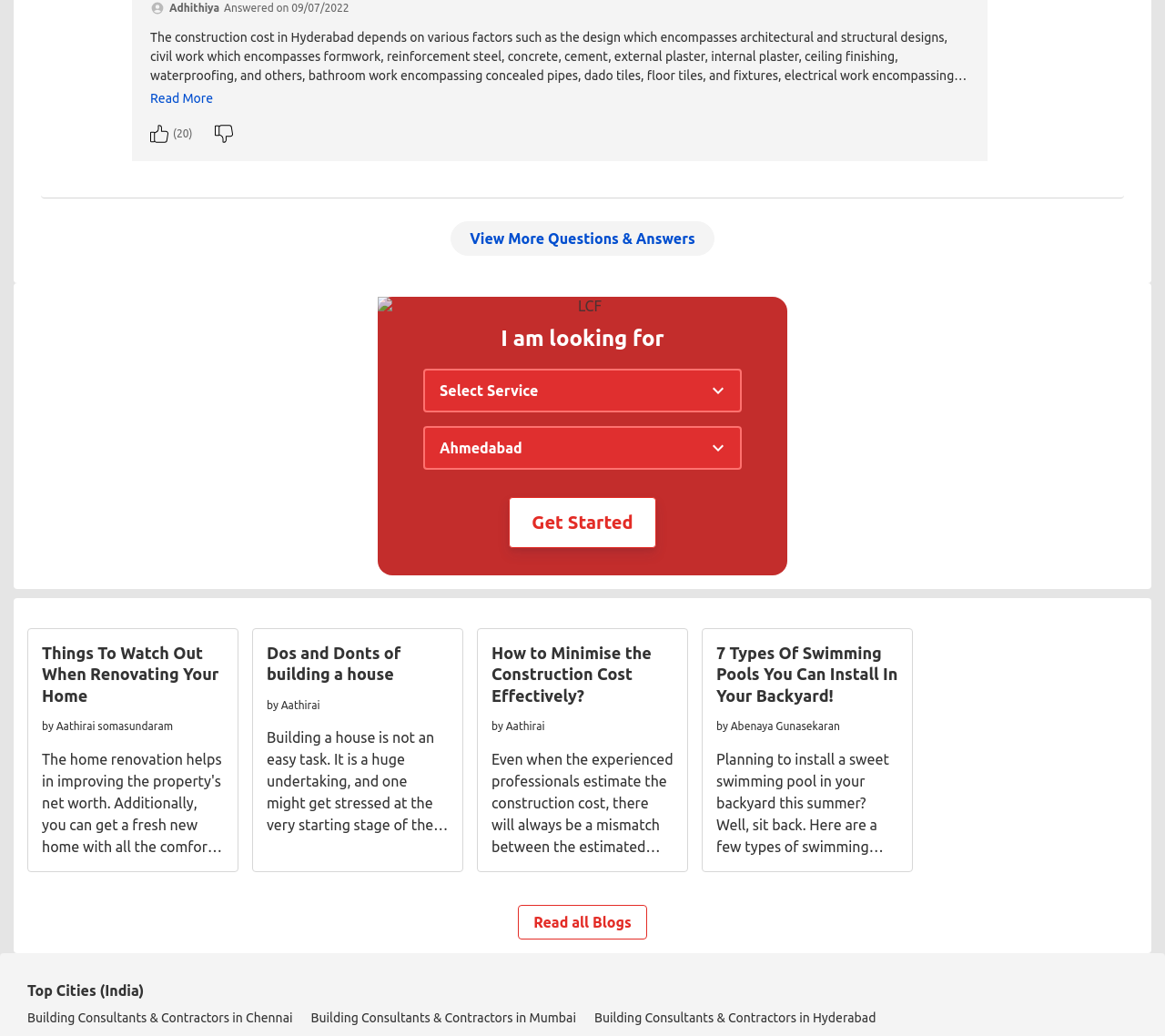Determine the bounding box coordinates of the area to click in order to meet this instruction: "Read about things to watch out when renovating your home".

[0.036, 0.62, 0.192, 0.682]